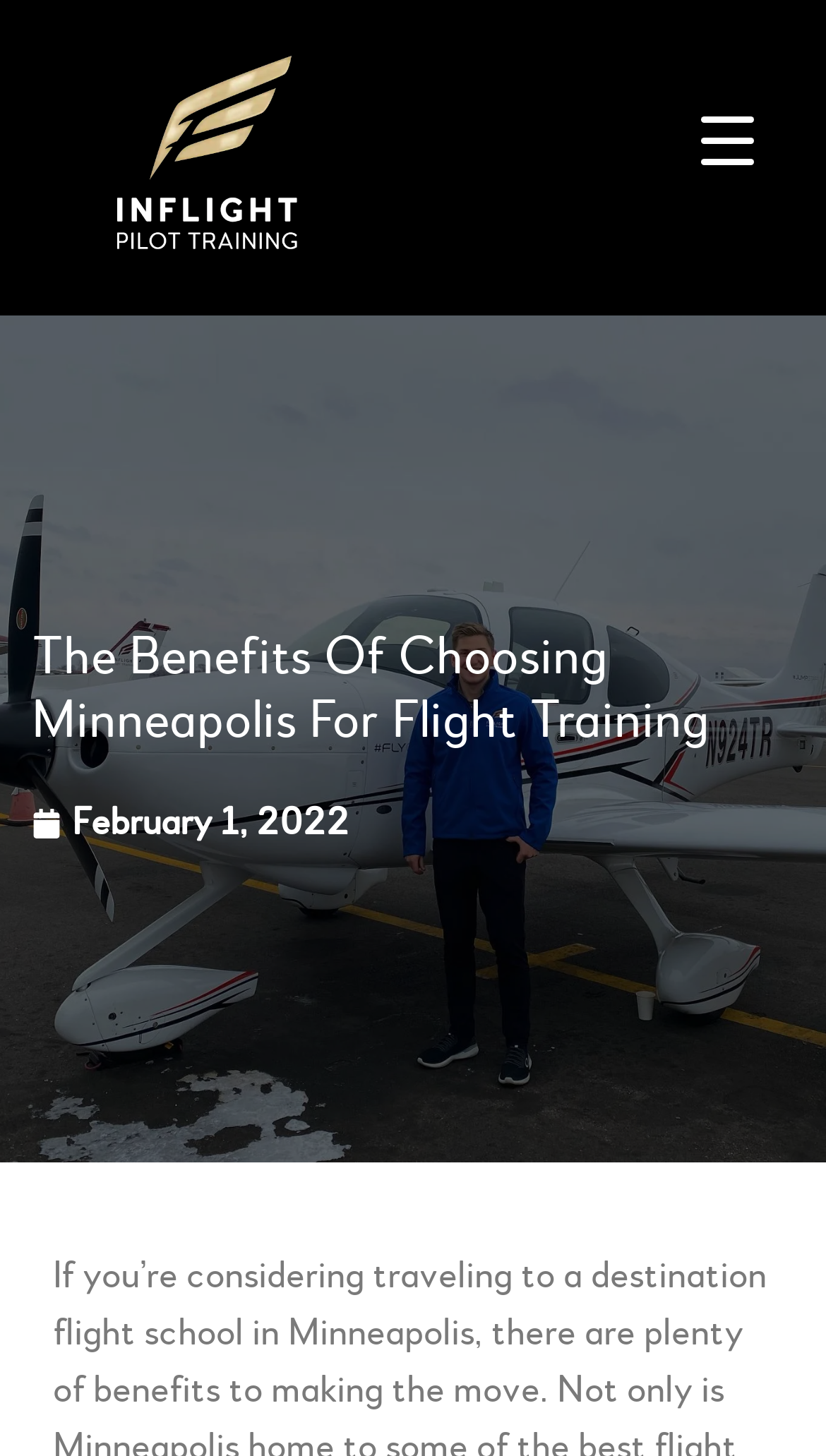Please find and generate the text of the main heading on the webpage.

The Benefits Of Choosing Minneapolis For Flight Training